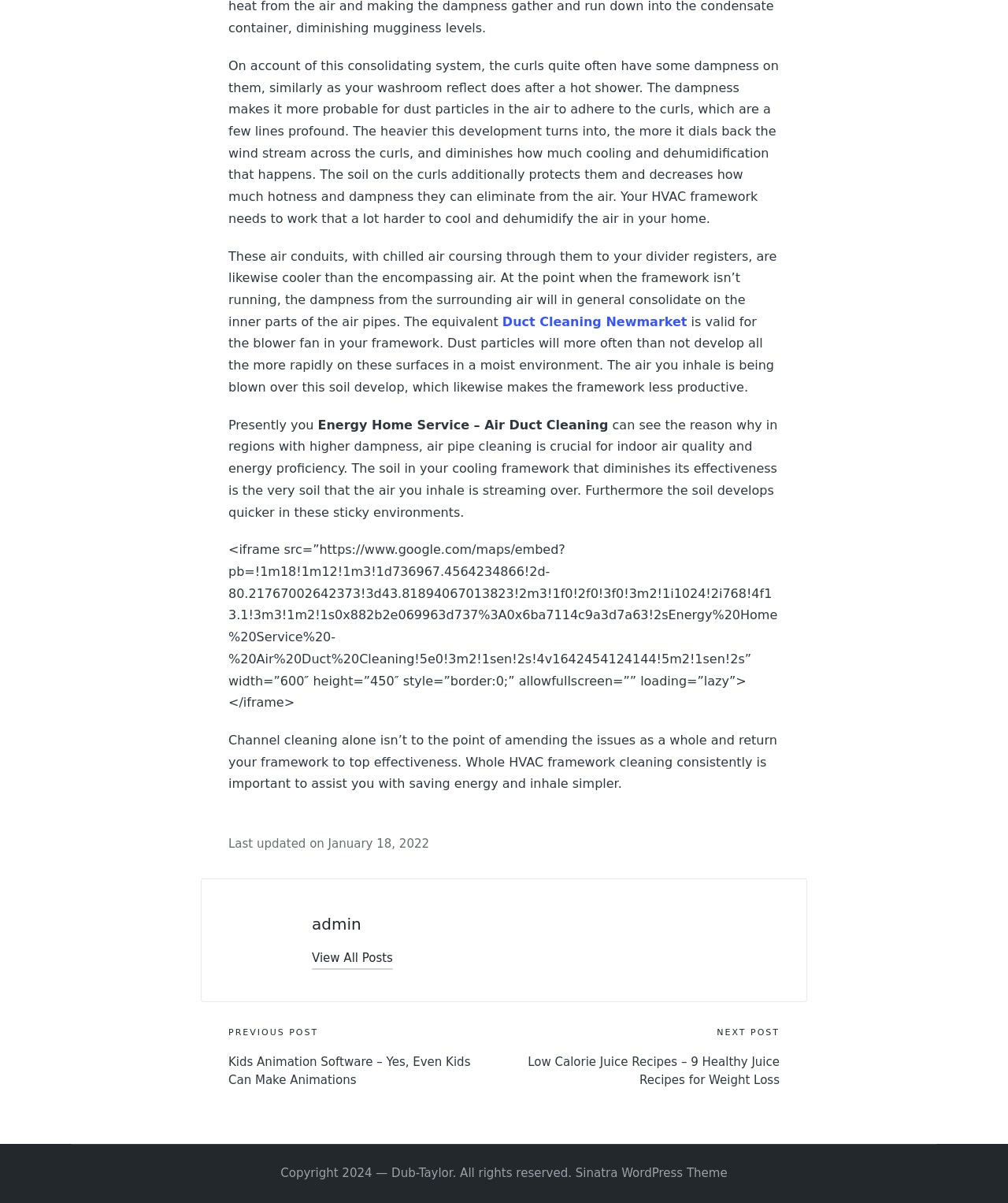Refer to the image and provide a thorough answer to this question:
What is the main topic of this webpage?

Based on the content of the webpage, it appears to be discussing the importance of air duct cleaning for indoor air quality and energy efficiency. The text mentions the effects of dust and moisture on air ducts and how it affects the HVAC system.